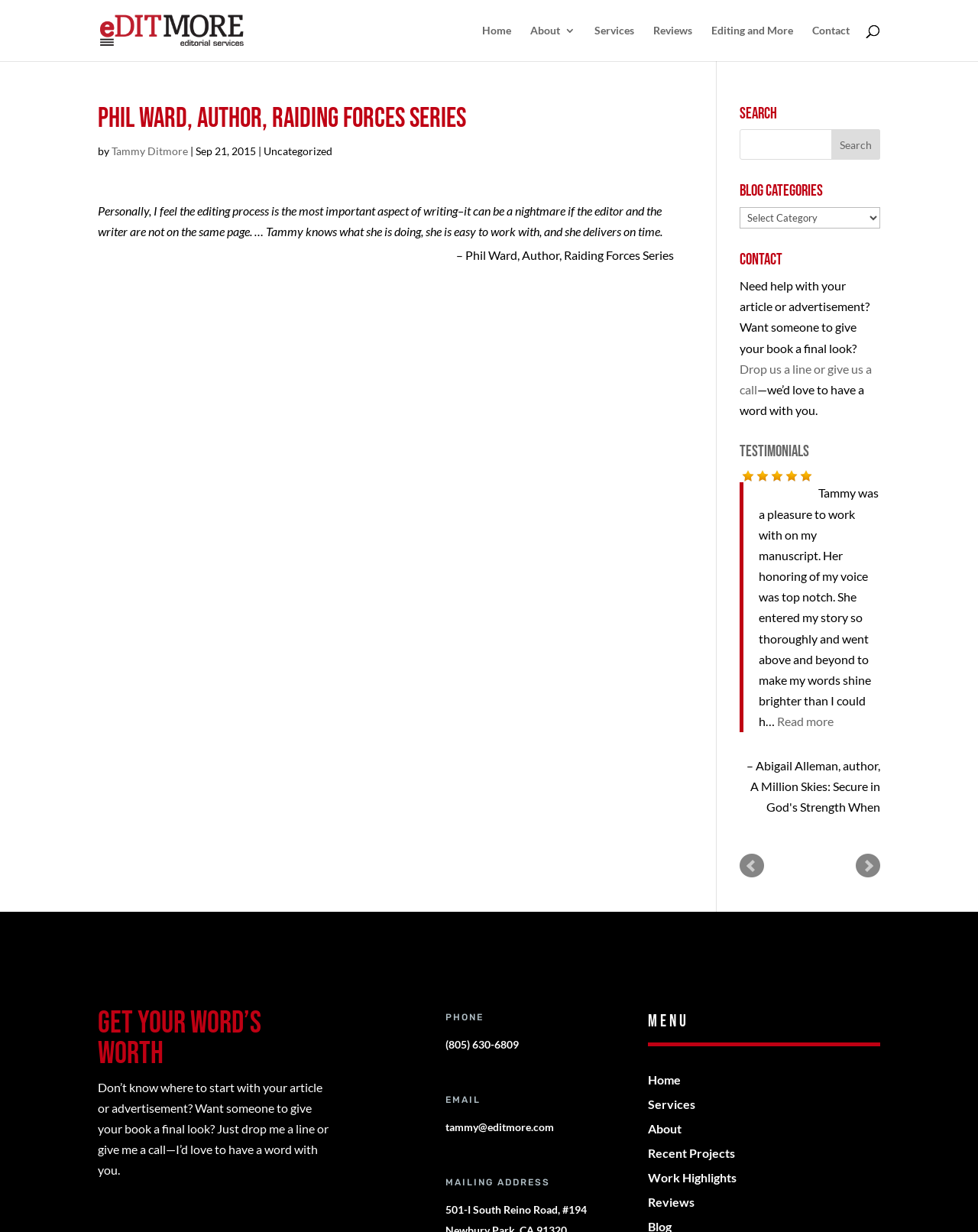Locate the bounding box coordinates of the segment that needs to be clicked to meet this instruction: "Read more about Tammy's work".

[0.795, 0.58, 0.853, 0.591]